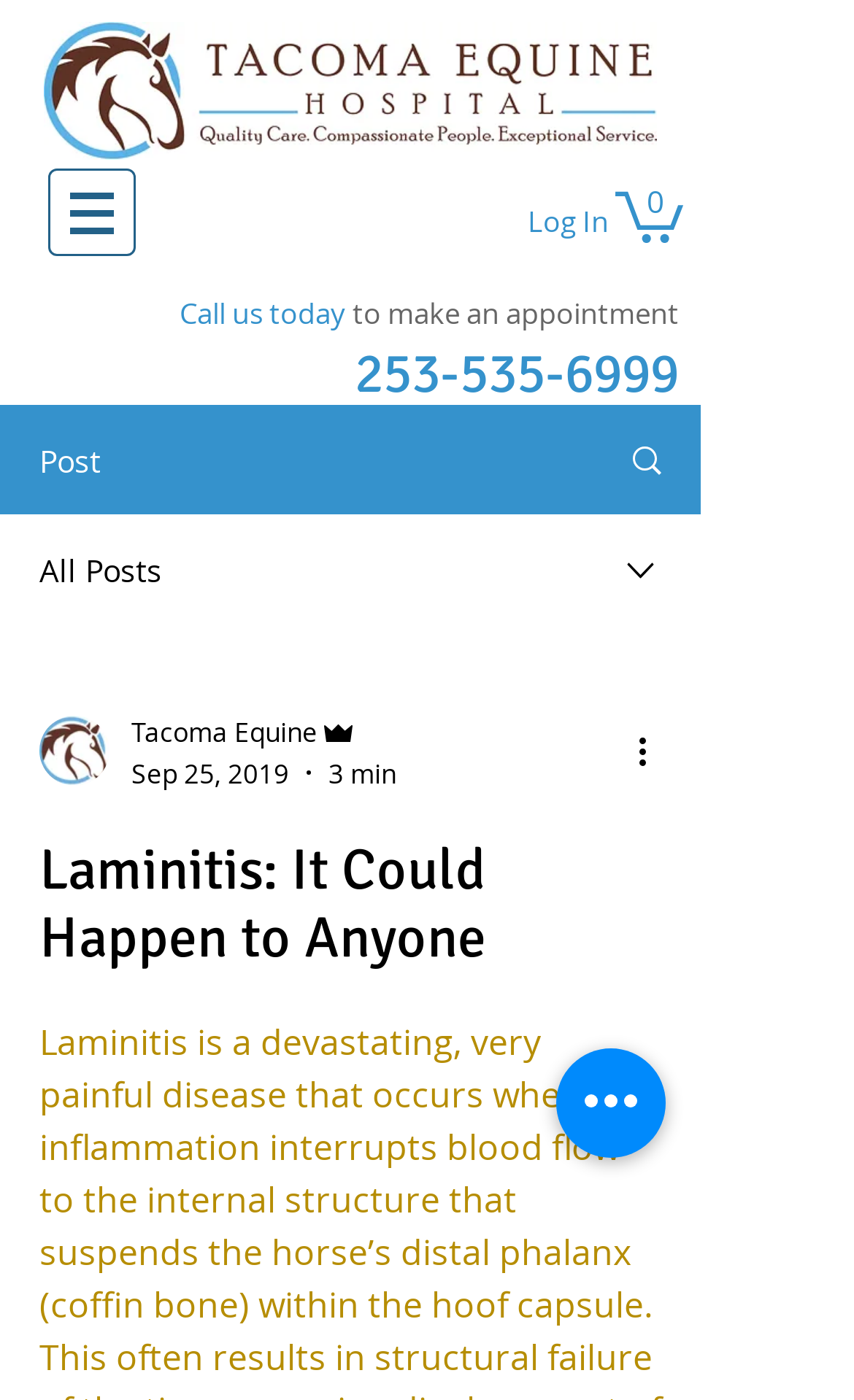Please identify the bounding box coordinates of the area I need to click to accomplish the following instruction: "Click the logo".

[0.051, 0.016, 0.769, 0.114]